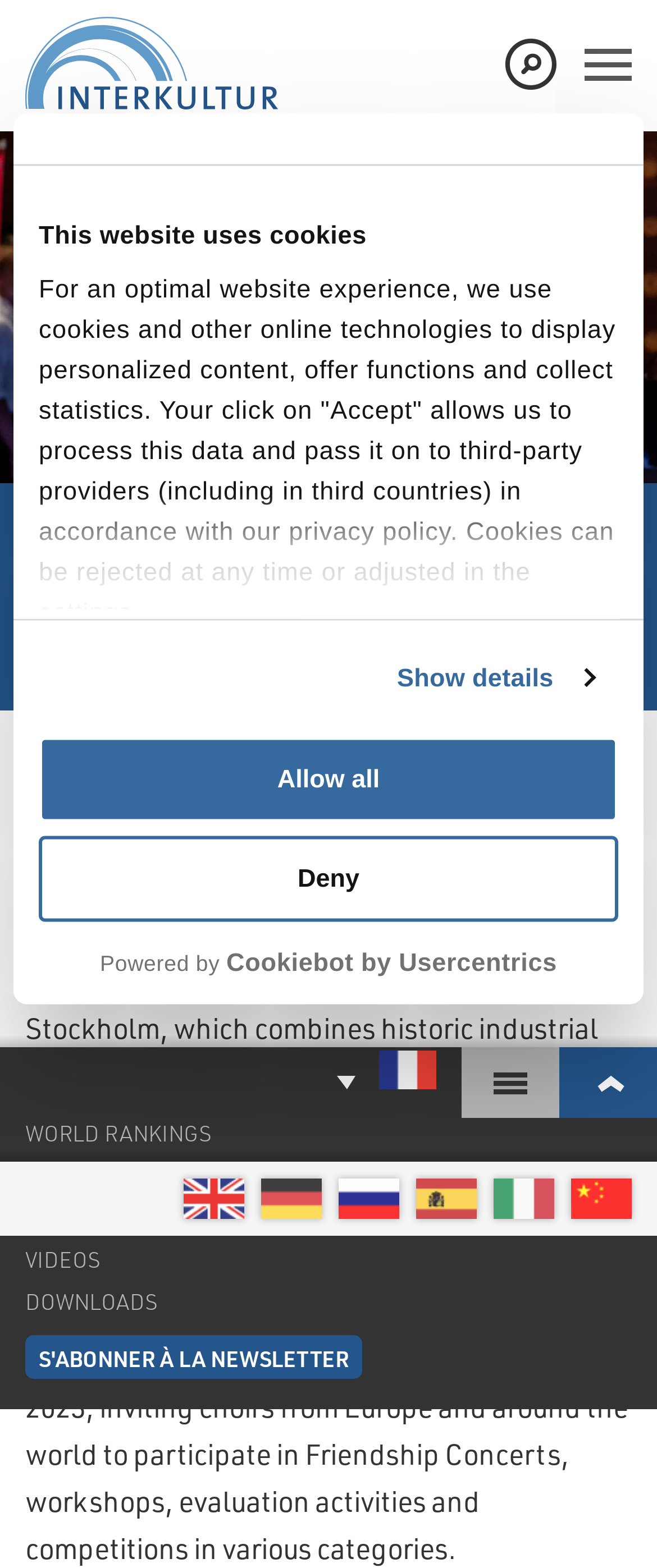Identify the bounding box coordinates of the clickable region necessary to fulfill the following instruction: "Browse the competition results". The bounding box coordinates should be four float numbers between 0 and 1, i.e., [left, top, right, bottom].

[0.038, 0.736, 0.962, 0.762]